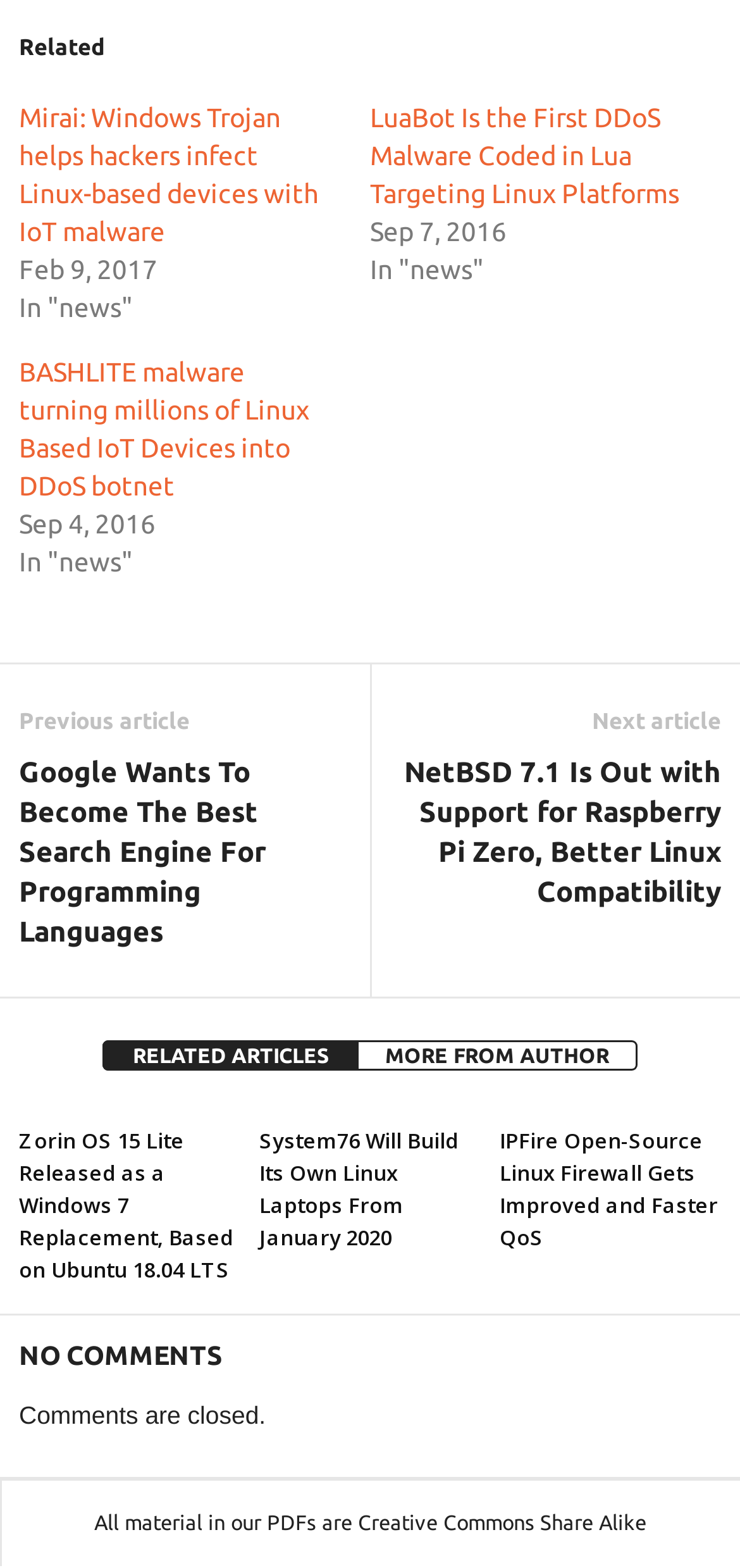Determine the bounding box coordinates of the target area to click to execute the following instruction: "Go to previous article."

[0.026, 0.452, 0.256, 0.468]